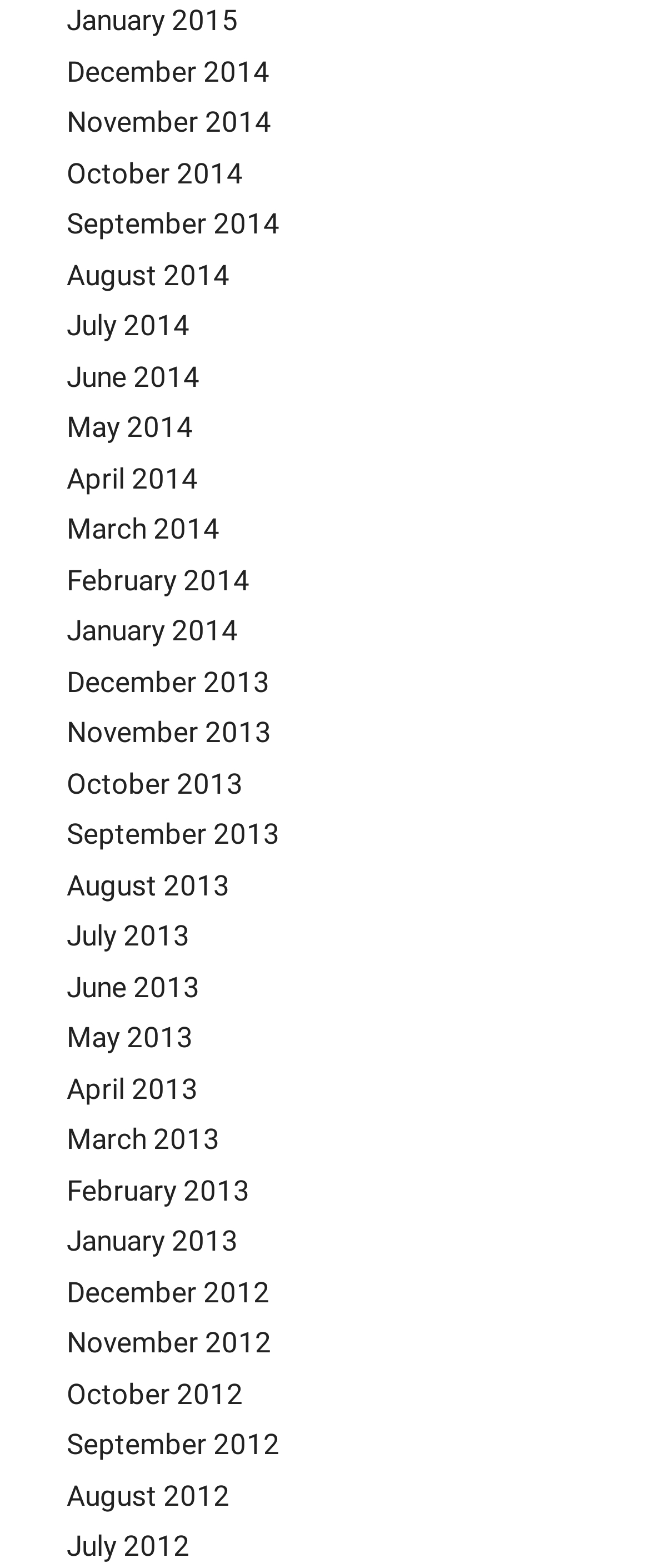Please determine the bounding box coordinates of the element to click in order to execute the following instruction: "check September 2014". The coordinates should be four float numbers between 0 and 1, specified as [left, top, right, bottom].

[0.103, 0.132, 0.431, 0.153]